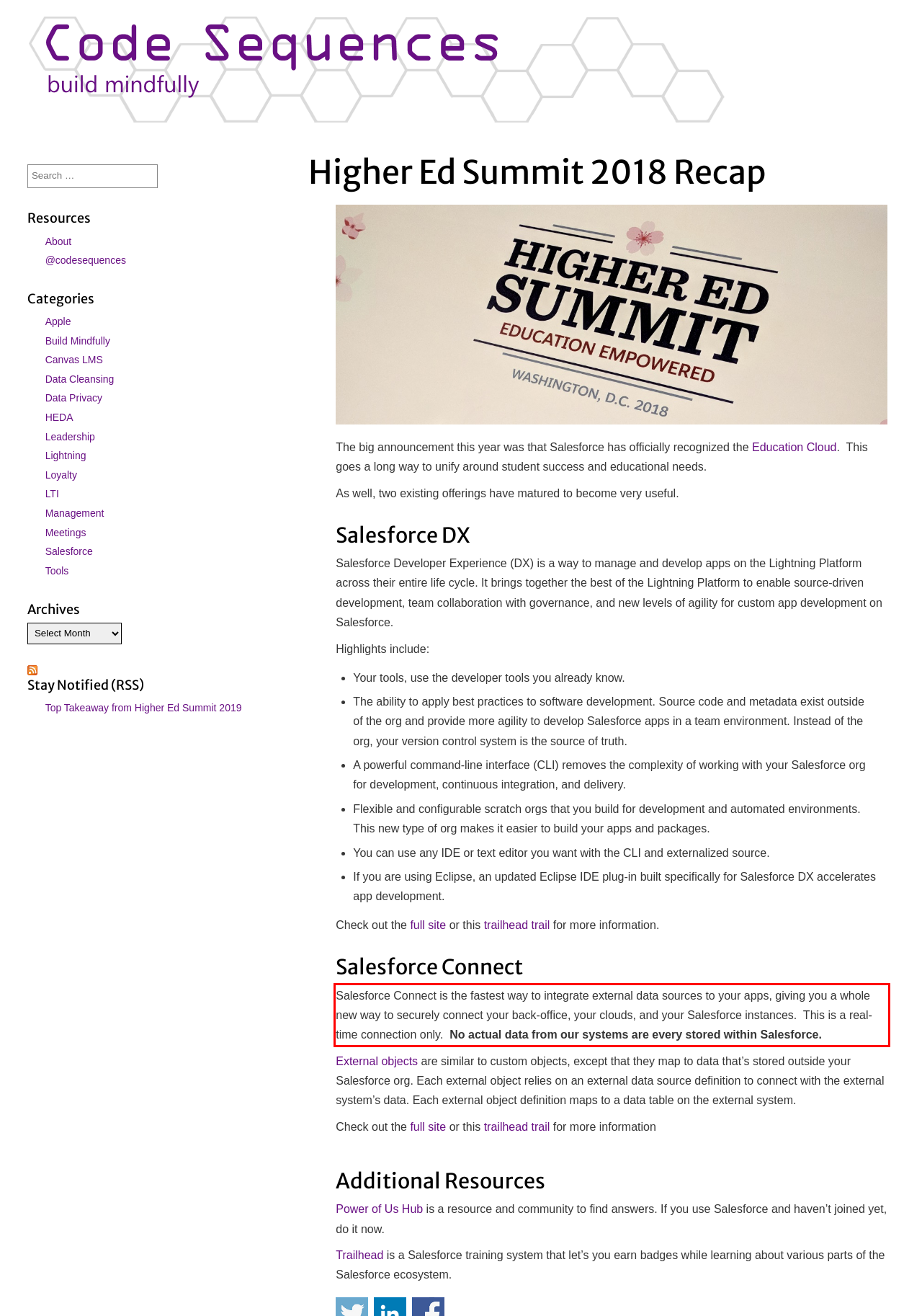Using the provided screenshot, read and generate the text content within the red-bordered area.

Salesforce Connect is the fastest way to integrate external data sources to your apps, giving you a whole new way to securely connect your back-office, your clouds, and your Salesforce instances. This is a real-time connection only. No actual data from our systems are every stored within Salesforce.